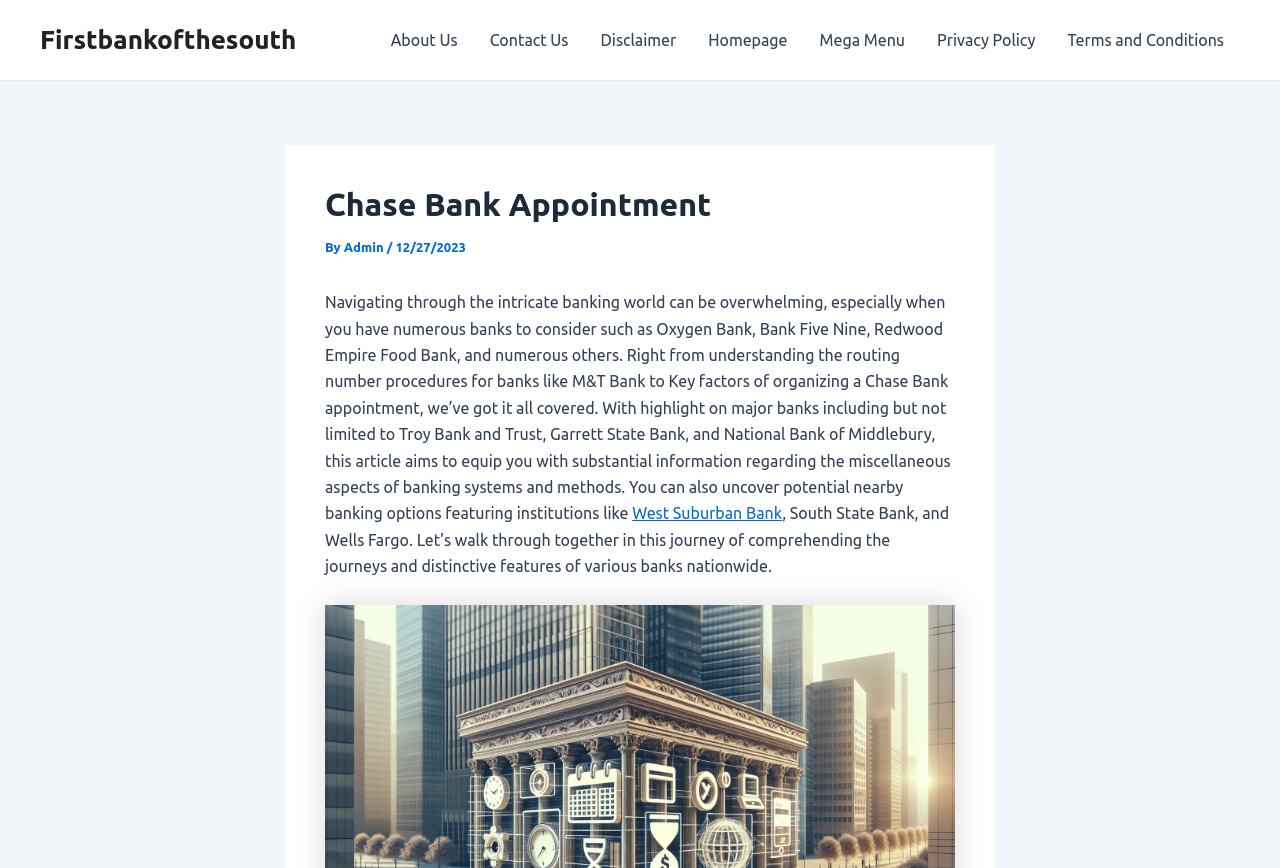Using the element description About Us, predict the bounding box coordinates for the UI element. Provide the coordinates in (top-left x, top-left y, bottom-right x, bottom-right y) format with values ranging from 0 to 1.

[0.293, 0.0, 0.37, 0.092]